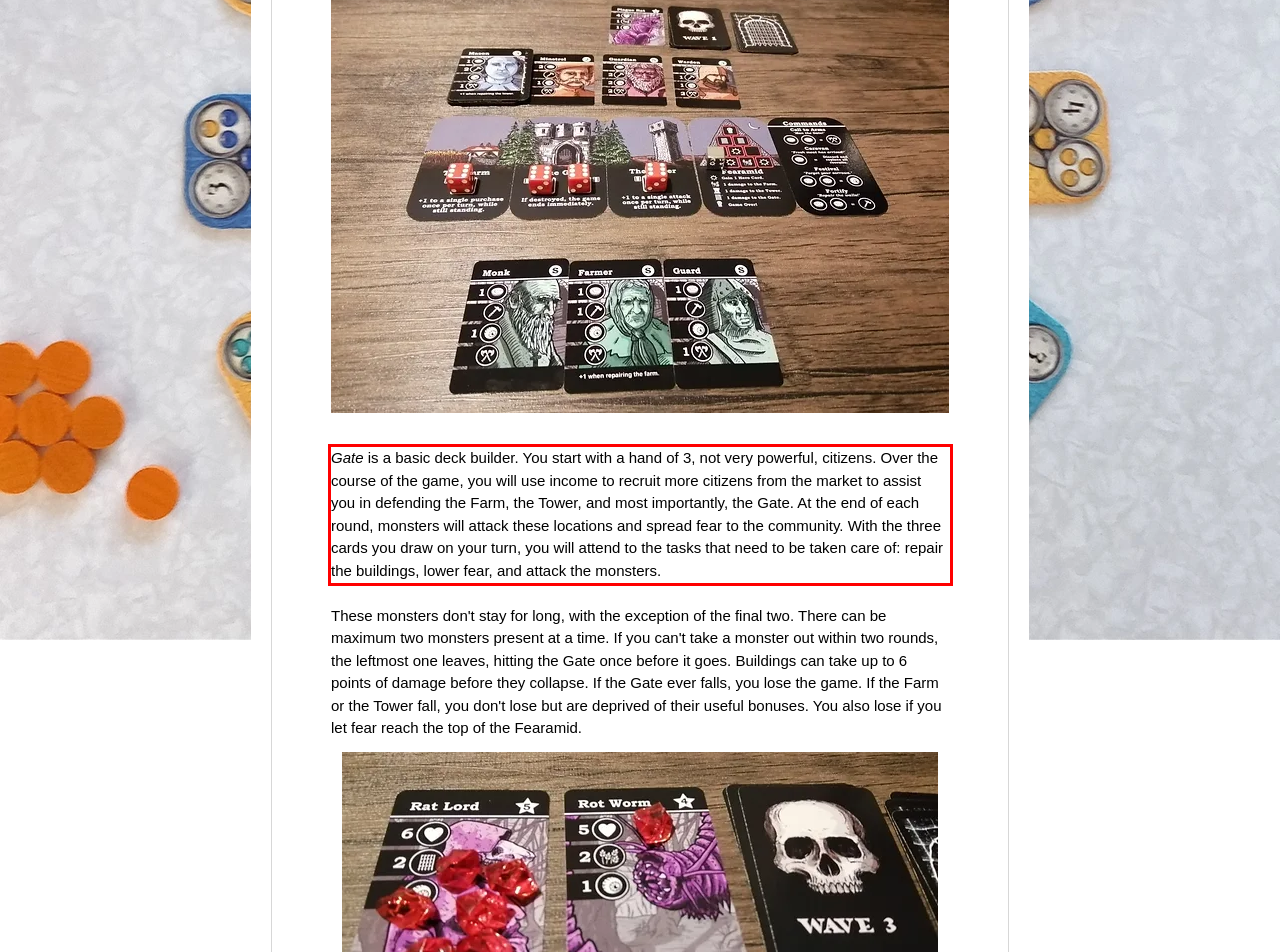You have a screenshot of a webpage with a UI element highlighted by a red bounding box. Use OCR to obtain the text within this highlighted area.

Gate is a basic deck builder. You start with a hand of 3, not very powerful, citizens. Over the course of the game, you will use income to recruit more citizens from the market to assist you in defending the Farm, the Tower, and most importantly, the Gate. At the end of each round, monsters will attack these locations and spread fear to the community. With the three cards you draw on your turn, you will attend to the tasks that need to be taken care of: repair the buildings, lower fear, and attack the monsters.